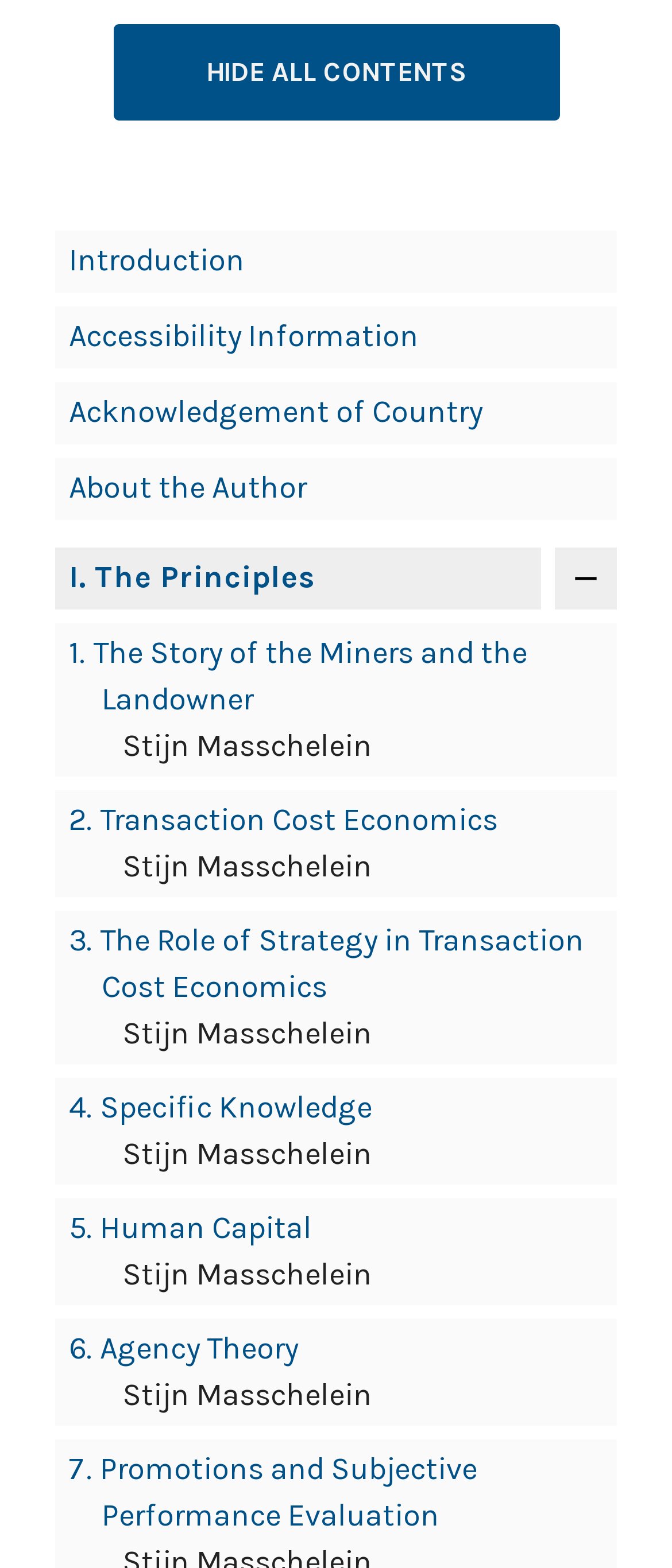Based on what you see in the screenshot, provide a thorough answer to this question: How many links are under 'I. The Principles'?

After expanding the contents of 'I. The Principles' by clicking the toggle button, I counted 7 links starting from '1. The Story of the Miners and the Landowner' to '7. Promotions and Subjective Performance Evaluation'.